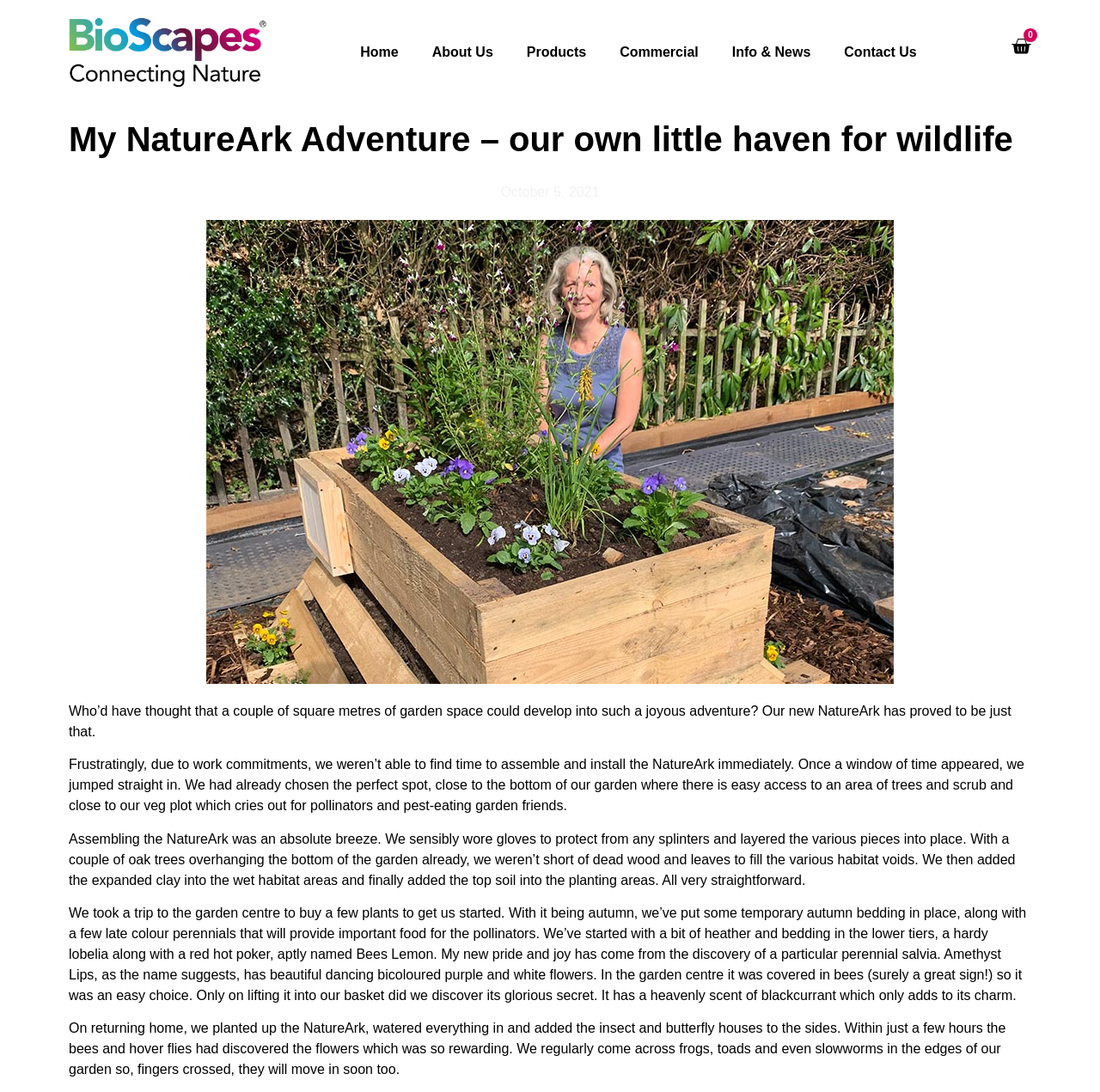Give the bounding box coordinates for the element described by: "Contact Us".

[0.767, 0.041, 0.833, 0.055]